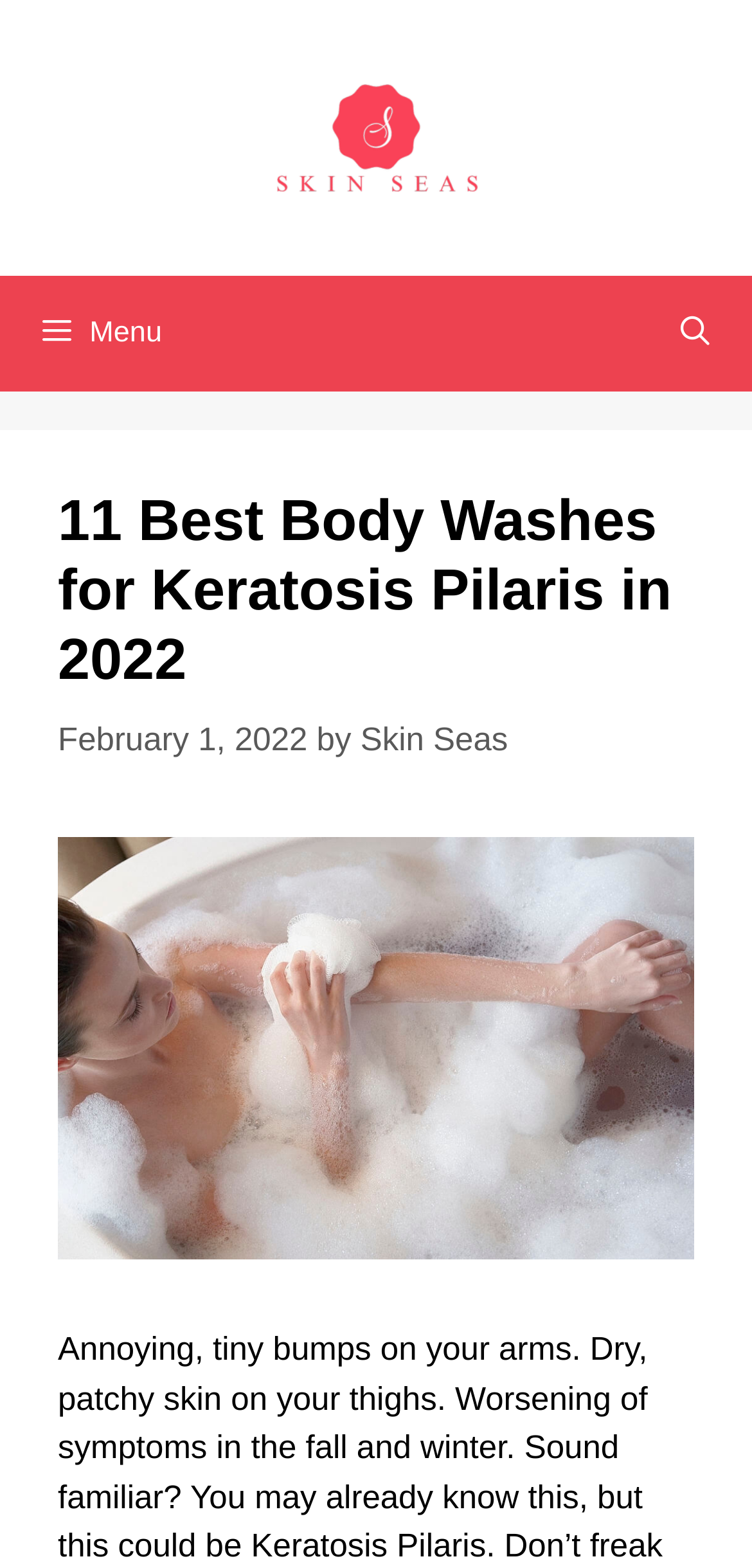Answer the question using only one word or a concise phrase: What is the type of the main content?

Article